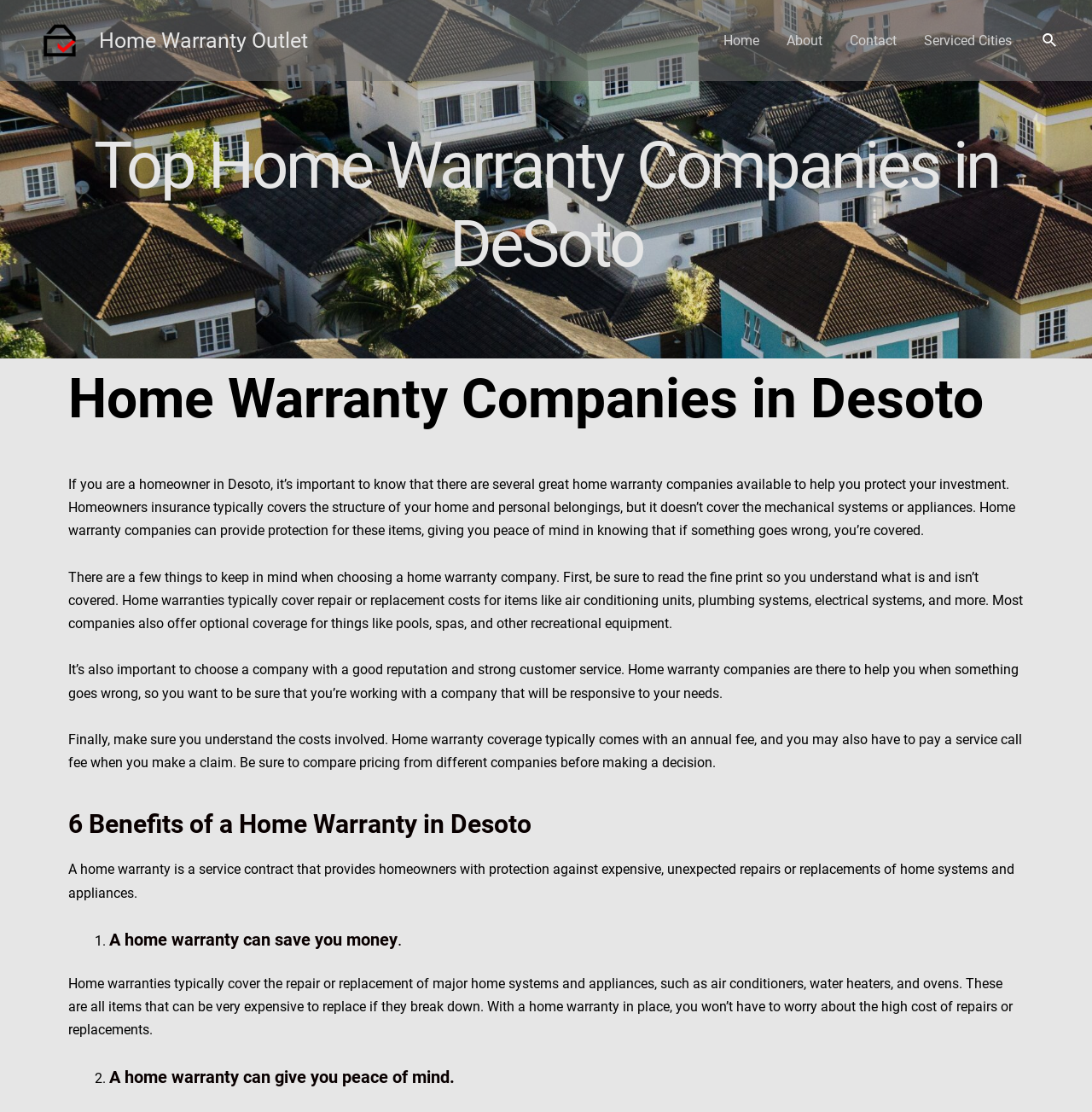Indicate the bounding box coordinates of the element that must be clicked to execute the instruction: "Learn about the costs involved in home warranty coverage". The coordinates should be given as four float numbers between 0 and 1, i.e., [left, top, right, bottom].

[0.062, 0.658, 0.936, 0.693]